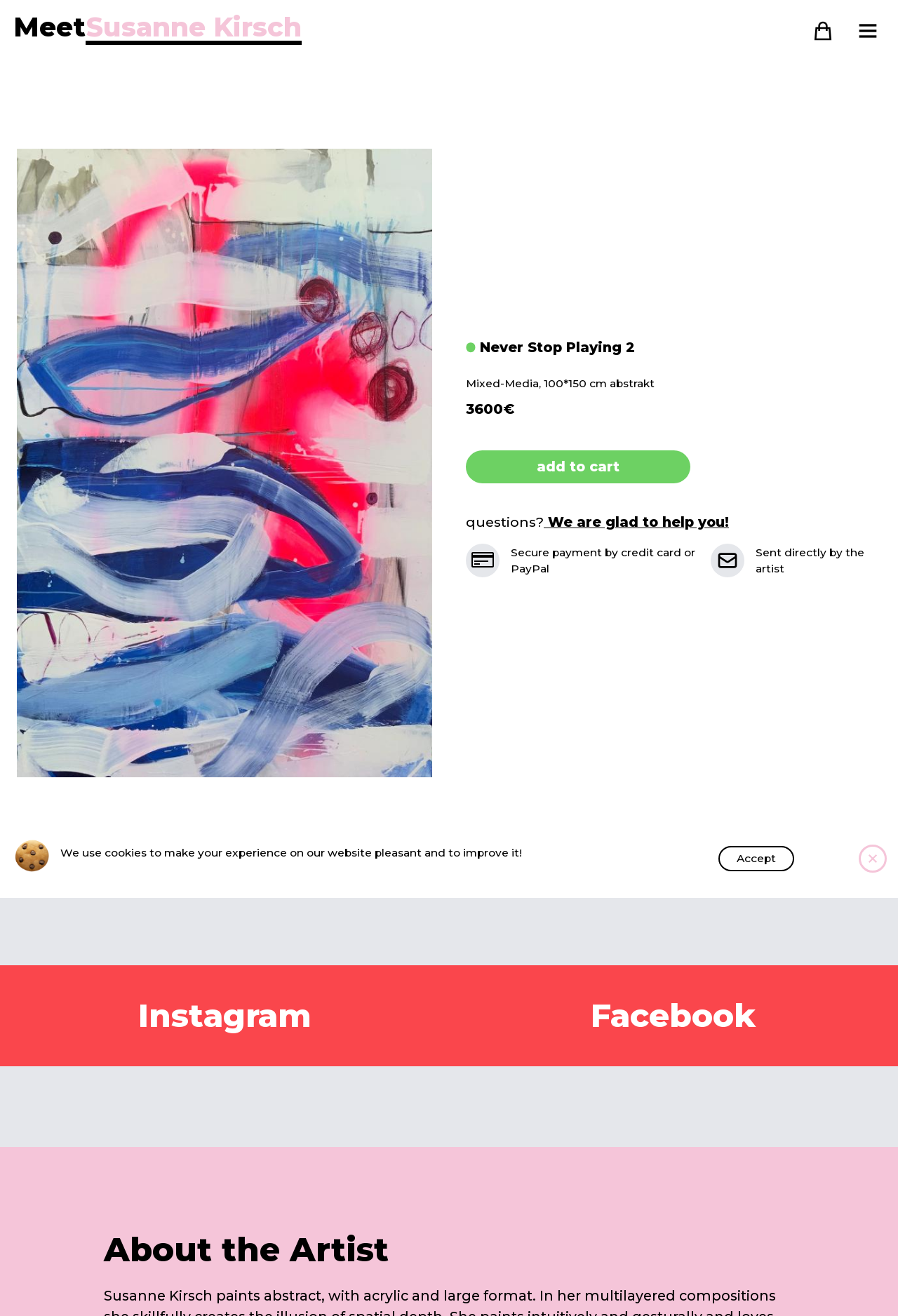Provide the bounding box coordinates of the HTML element this sentence describes: "parent_node: ARTISTS aria-label="open Menu"". The bounding box coordinates consist of four float numbers between 0 and 1, i.e., [left, top, right, bottom].

[0.948, 0.011, 0.985, 0.036]